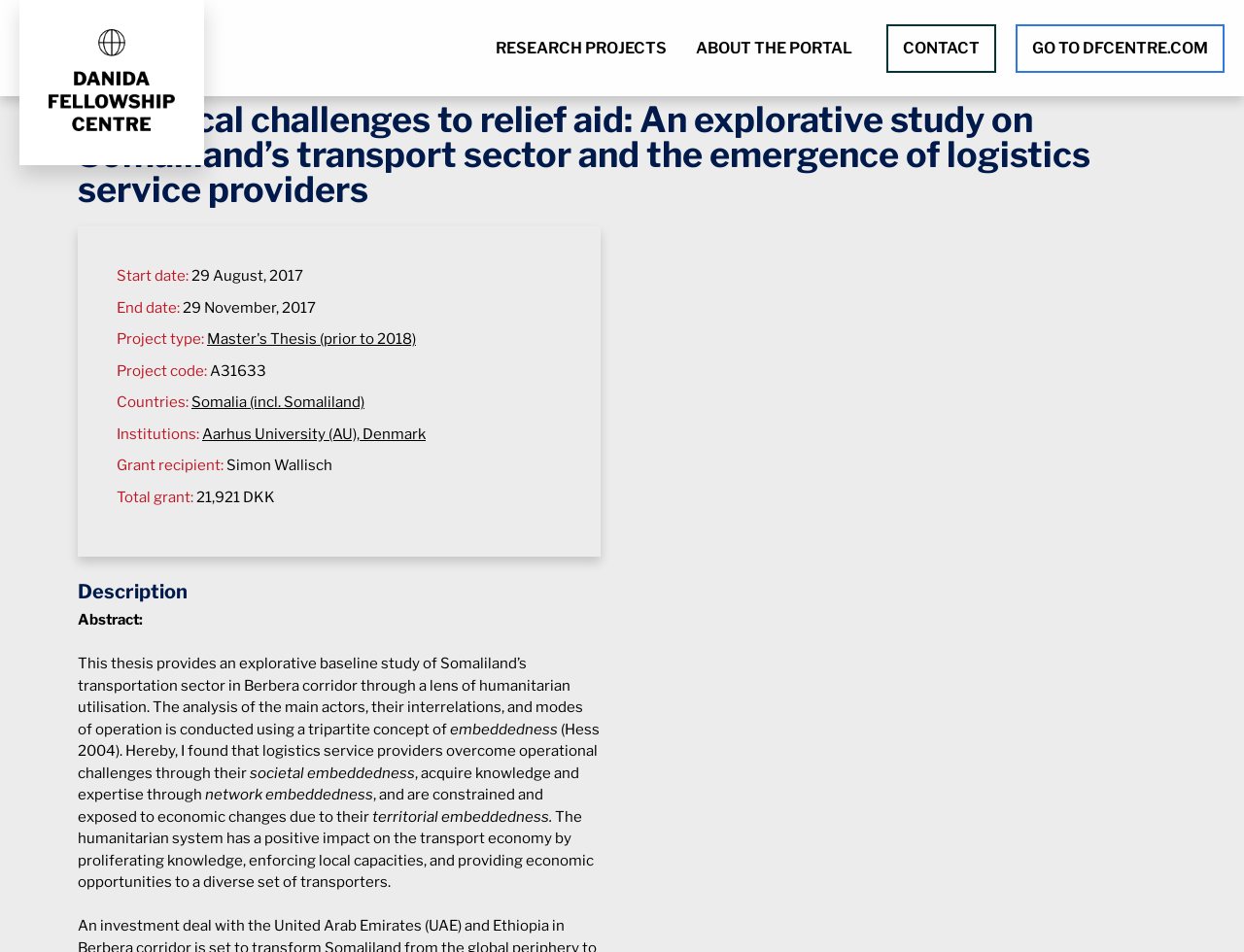In which country is this research project based?
Analyze the image and deliver a detailed answer to the question.

I found this answer by looking at the 'Countries:' label and its corresponding value, which is a link 'Somalia (incl. Somaliland)'.